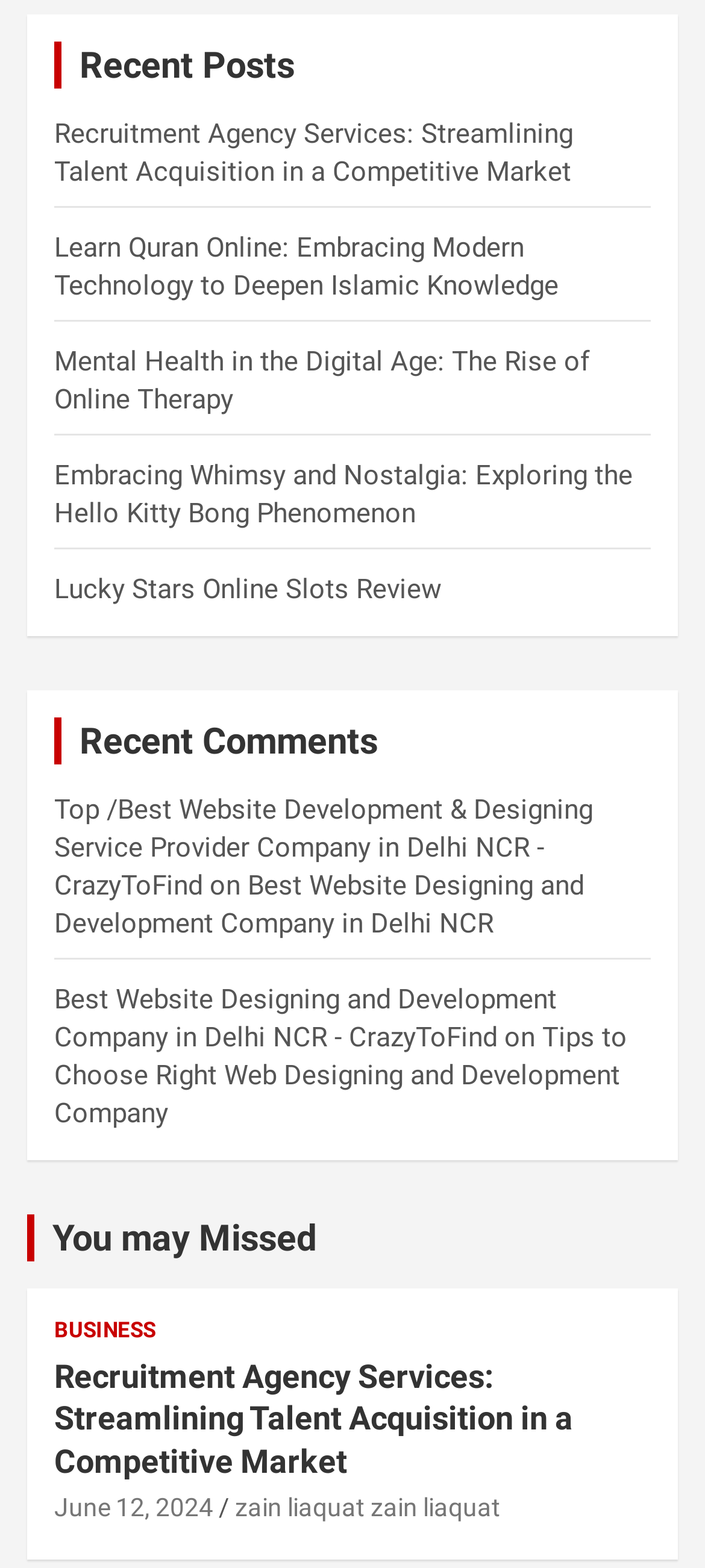Please identify the bounding box coordinates of the region to click in order to complete the task: "Check the comments section". The coordinates must be four float numbers between 0 and 1, specified as [left, top, right, bottom].

[0.077, 0.458, 0.923, 0.488]